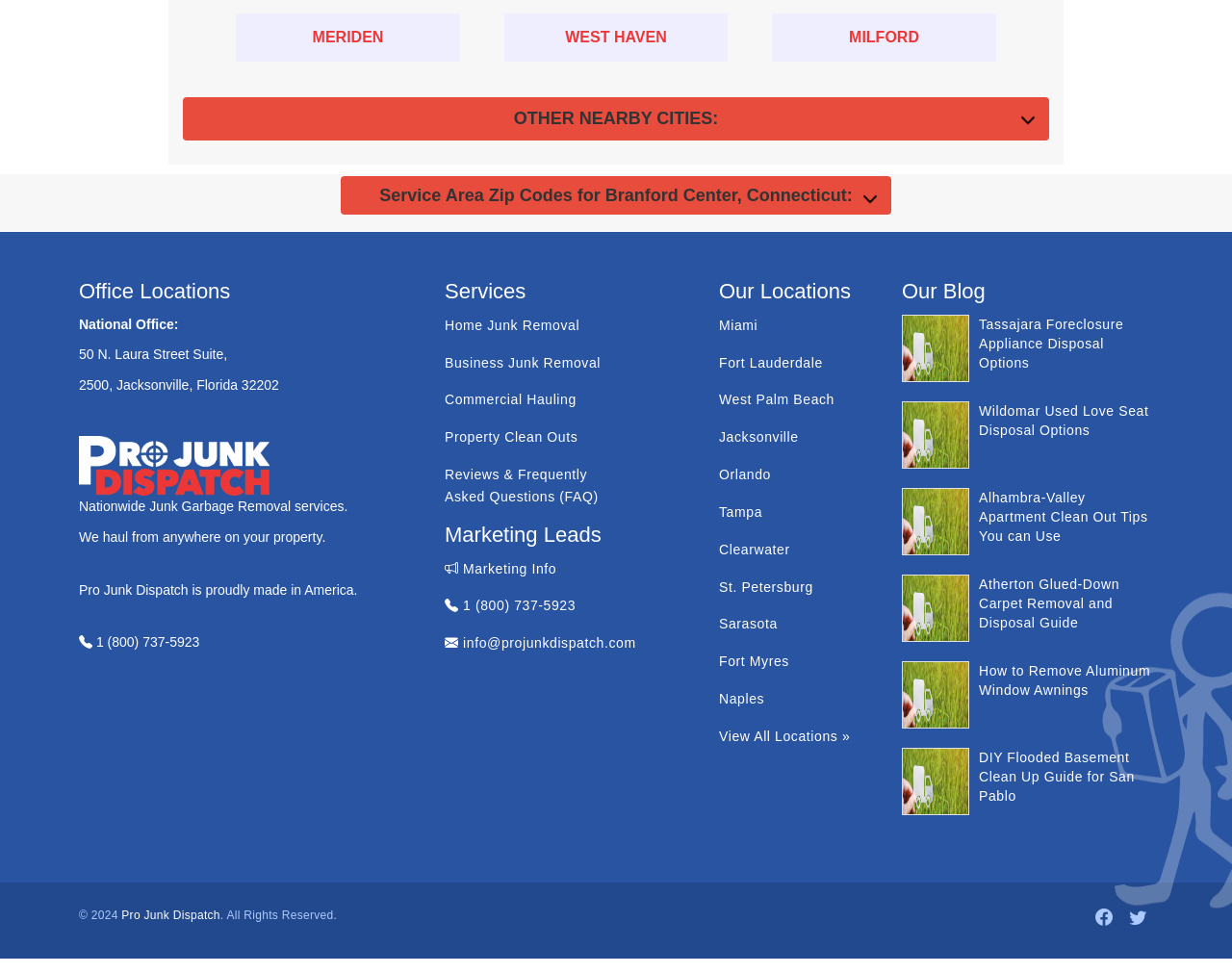What are the nearby cities mentioned on the webpage?
Please analyze the image and answer the question with as much detail as possible.

I found this information by looking at the top section of the webpage, which has links to 'Meriden', 'West Haven', and 'Milford'.